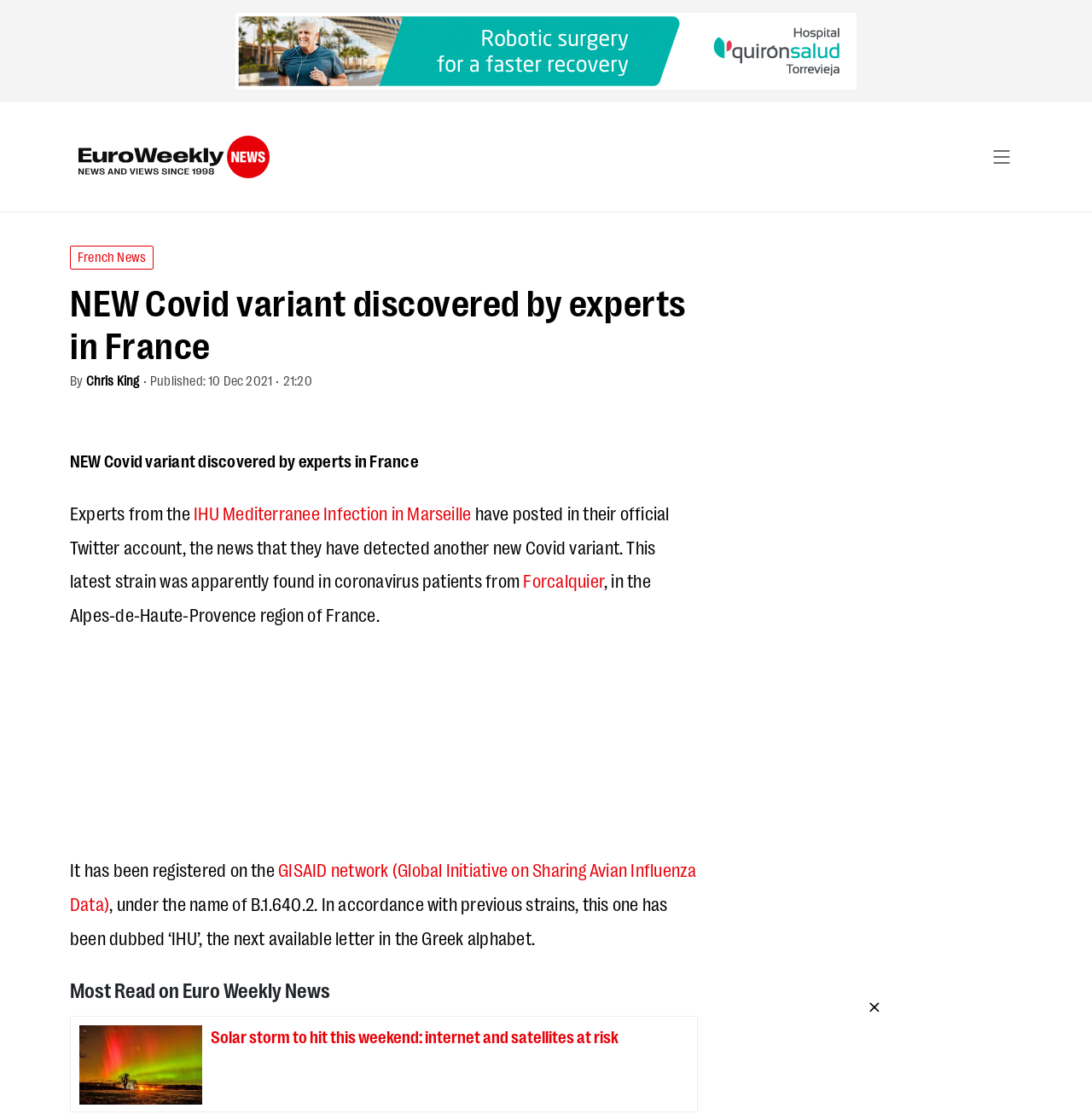Where was the new Covid variant found?
Answer the question with a single word or phrase by looking at the picture.

Forcalquier